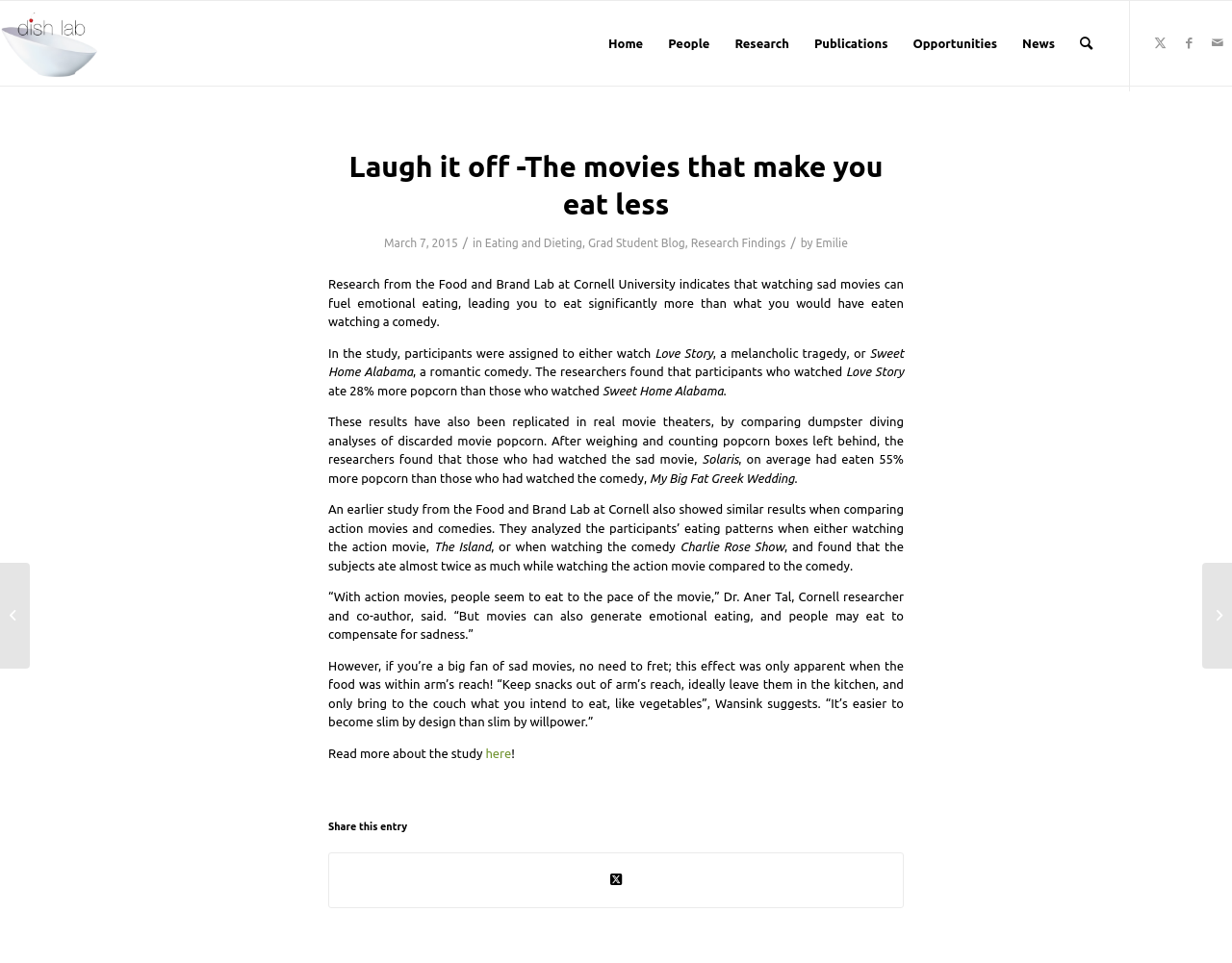Could you highlight the region that needs to be clicked to execute the instruction: "Go to the 'News' page"?

[0.82, 0.001, 0.866, 0.089]